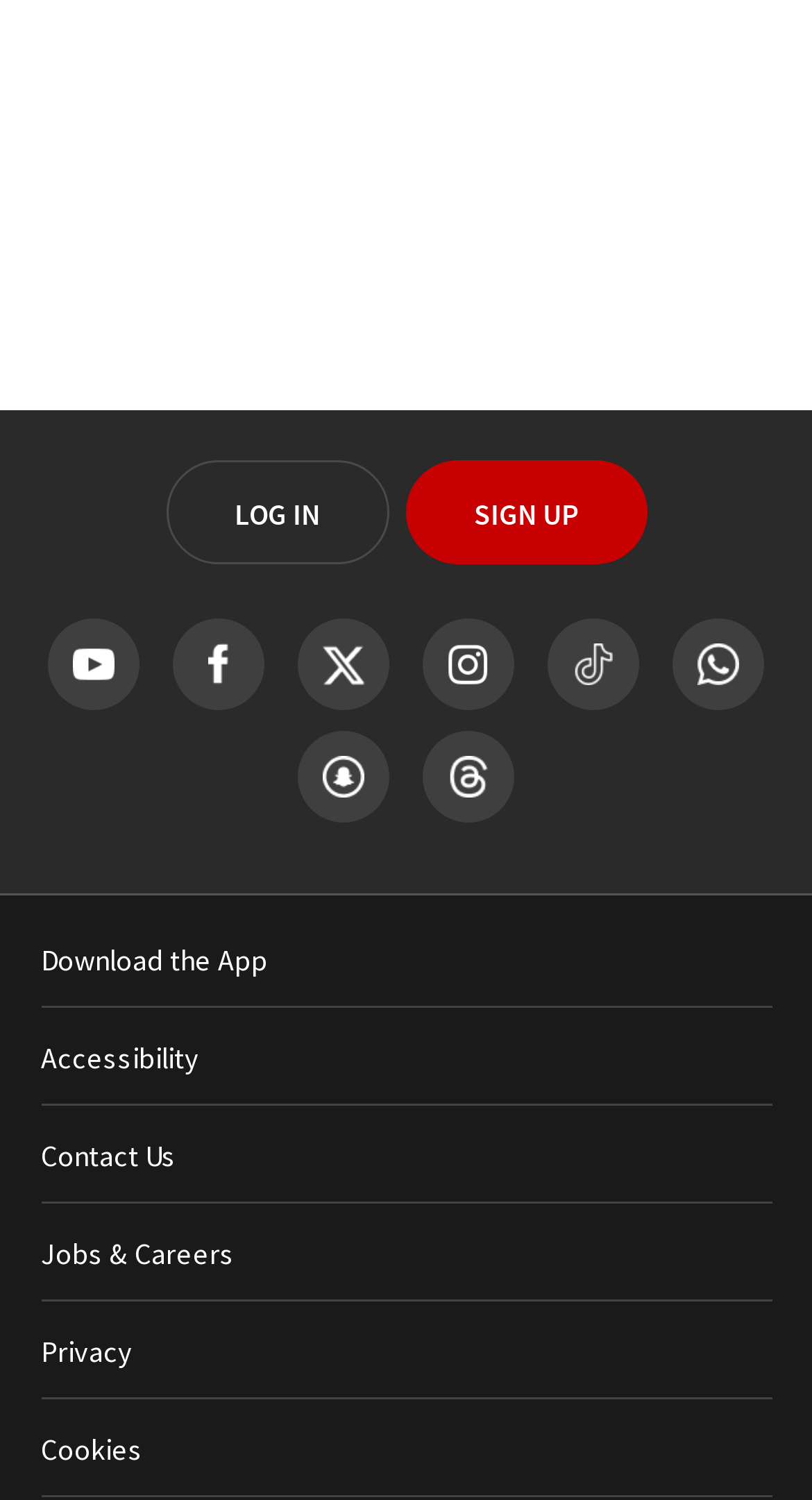What is the purpose of the images on the webpage?
Answer with a single word or phrase, using the screenshot for reference.

Representing social media platforms